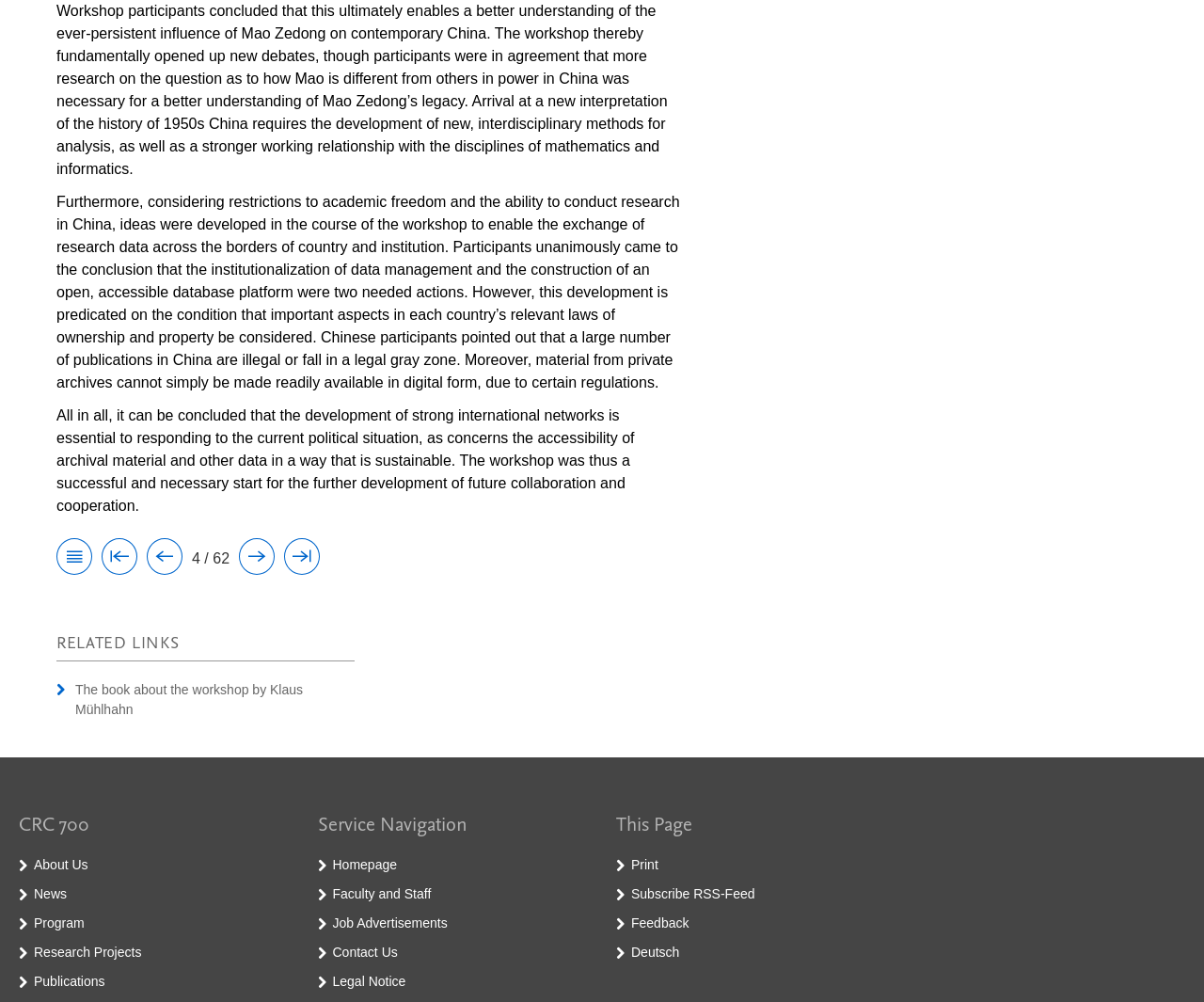Bounding box coordinates are specified in the format (top-left x, top-left y, bottom-right x, bottom-right y). All values are floating point numbers bounded between 0 and 1. Please provide the bounding box coordinate of the region this sentence describes: Faculty and Staff

[0.276, 0.884, 0.358, 0.9]